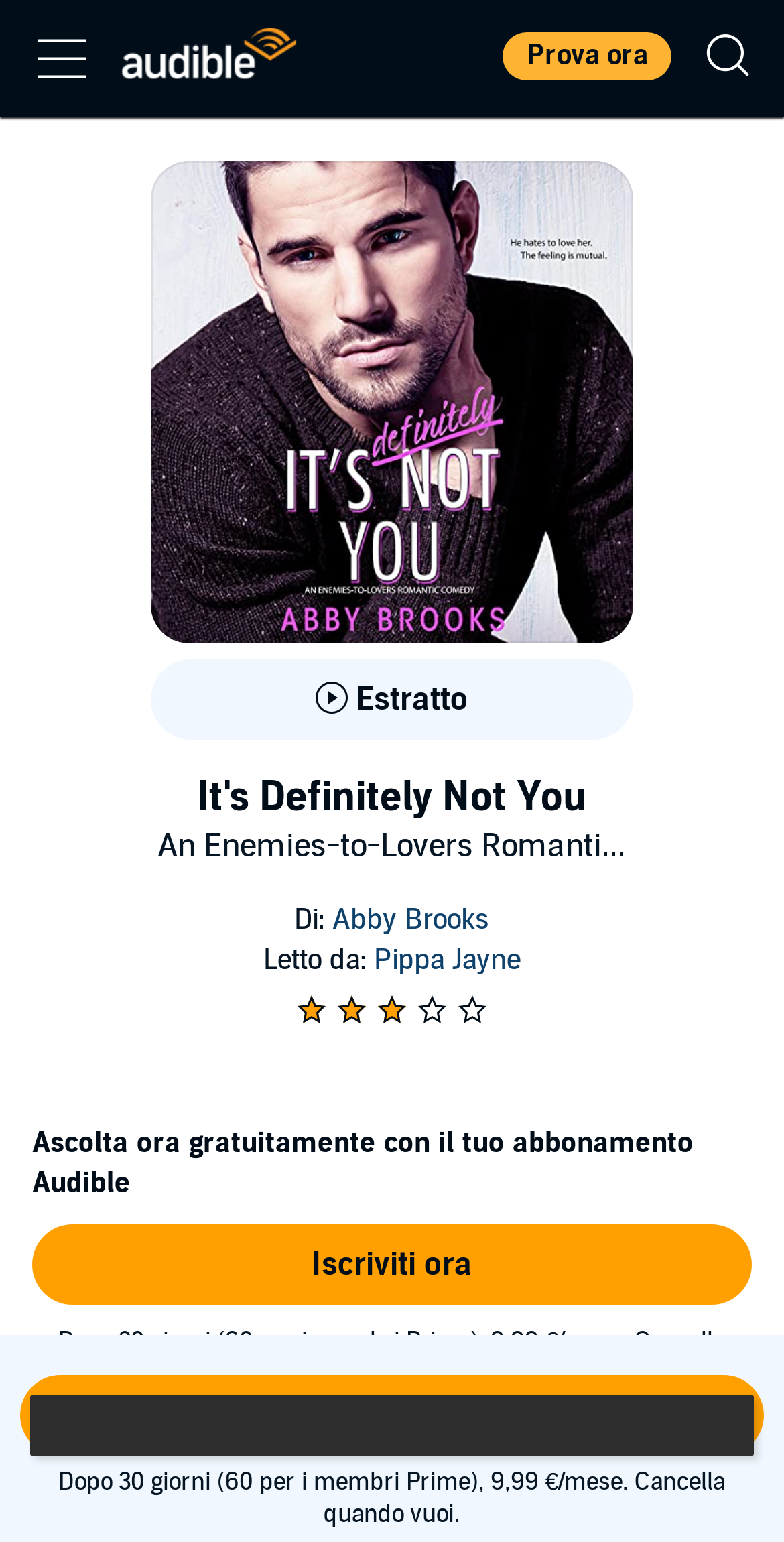Identify the bounding box coordinates of the clickable region necessary to fulfill the following instruction: "Try now". The bounding box coordinates should be four float numbers between 0 and 1, i.e., [left, top, right, bottom].

[0.641, 0.021, 0.856, 0.052]